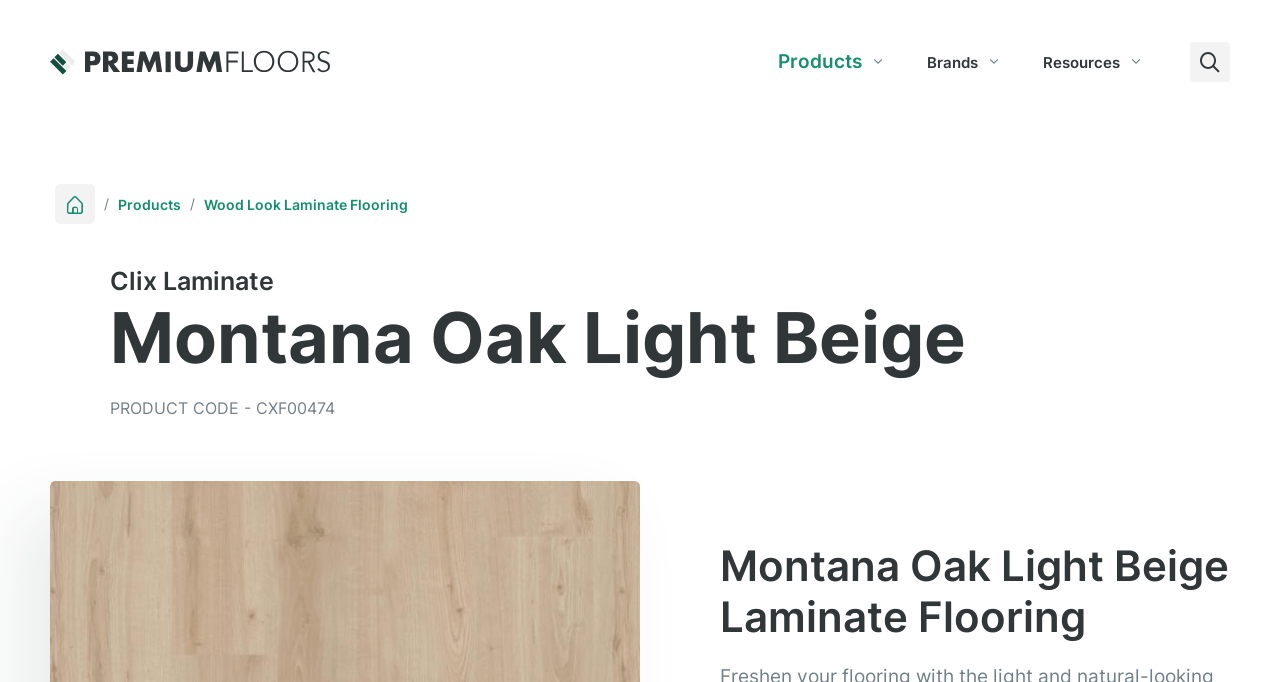Determine the bounding box coordinates (top-left x, top-left y, bottom-right x, bottom-right y) of the UI element described in the following text: Wood Look Laminate Flooring

[0.159, 0.284, 0.319, 0.316]